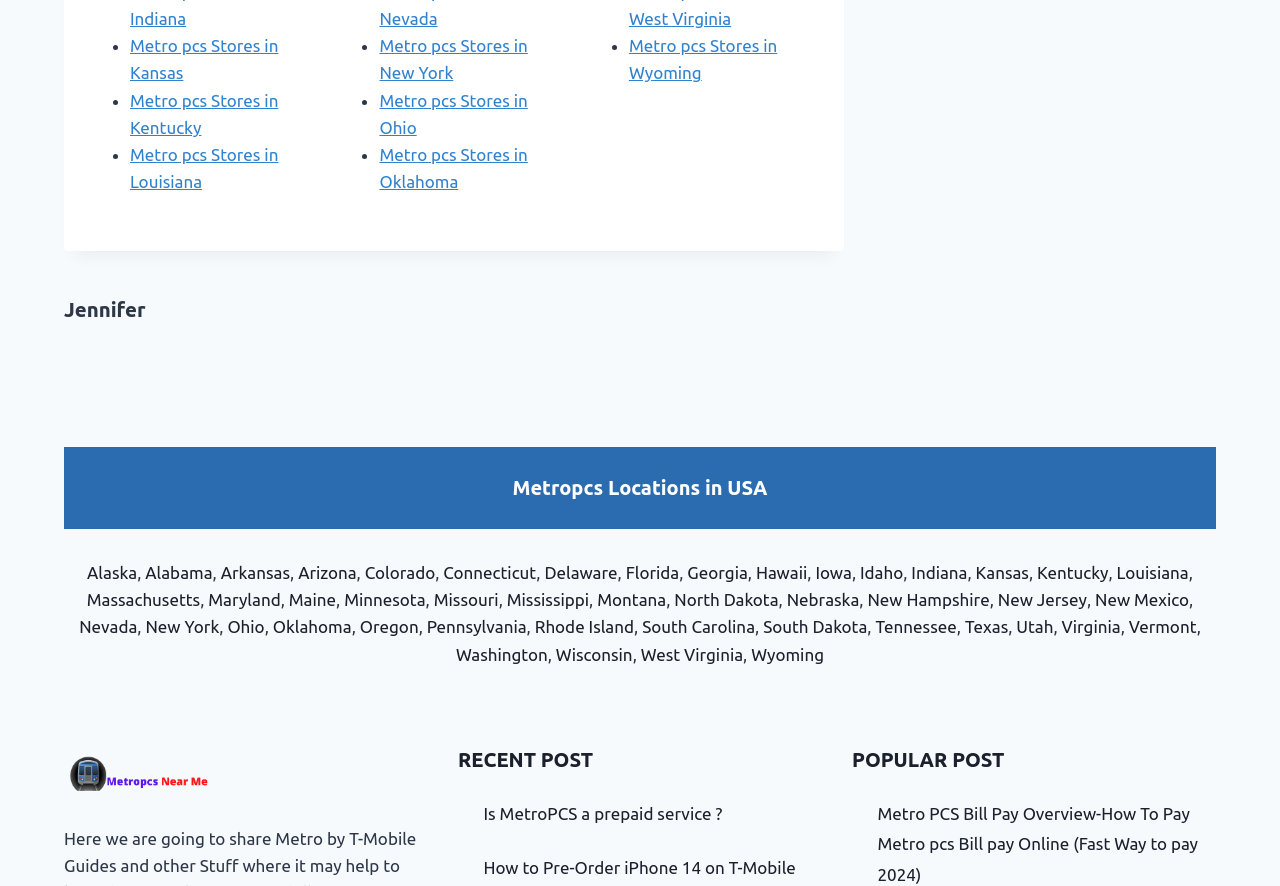Find the bounding box coordinates of the element you need to click on to perform this action: 'Check Metro pcs Stores in Wyoming'. The coordinates should be represented by four float values between 0 and 1, in the format [left, top, right, bottom].

[0.491, 0.041, 0.607, 0.093]